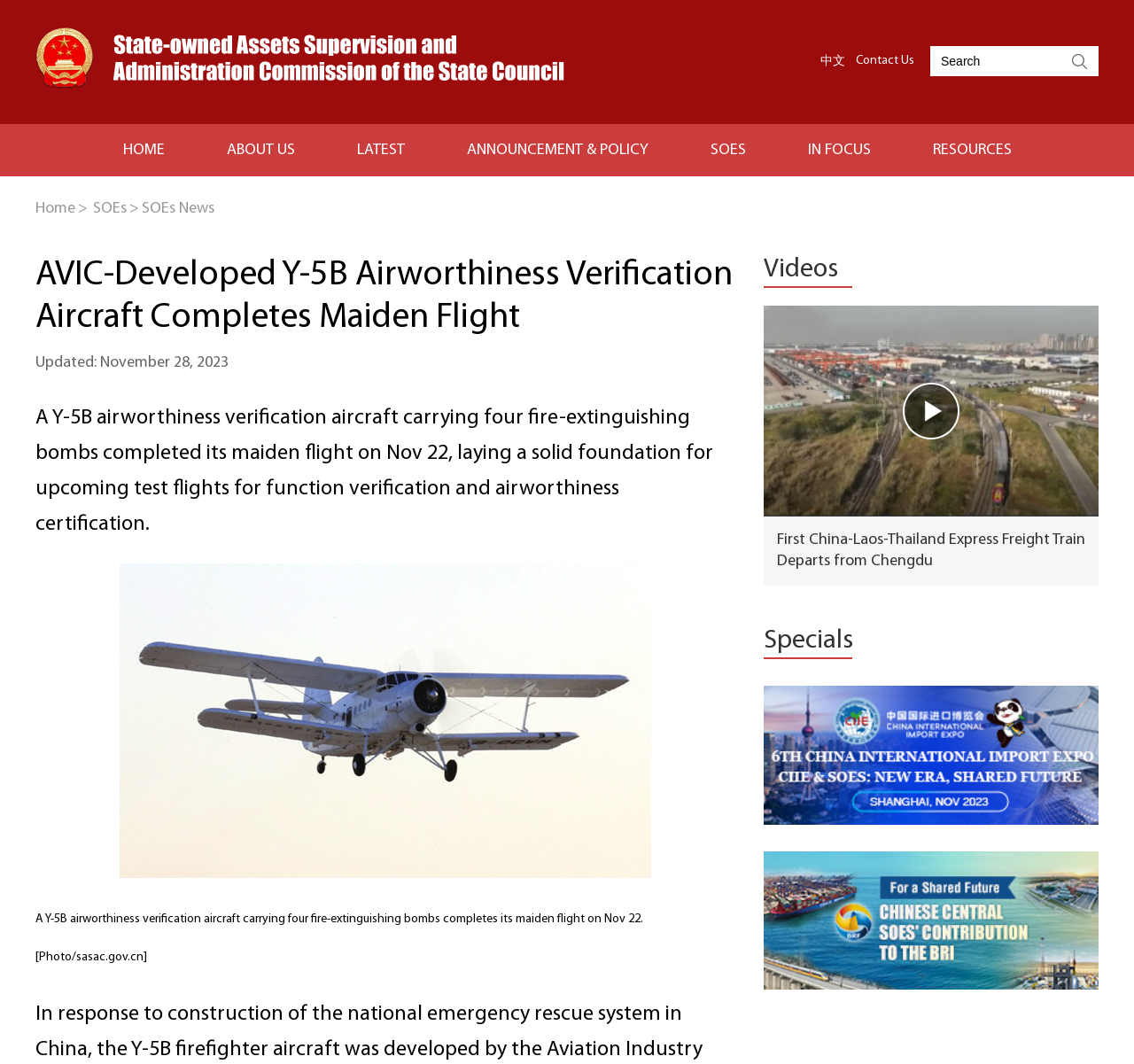What is the type of aircraft mentioned?
Based on the visual content, answer with a single word or a brief phrase.

Y-5B airworthiness verification aircraft